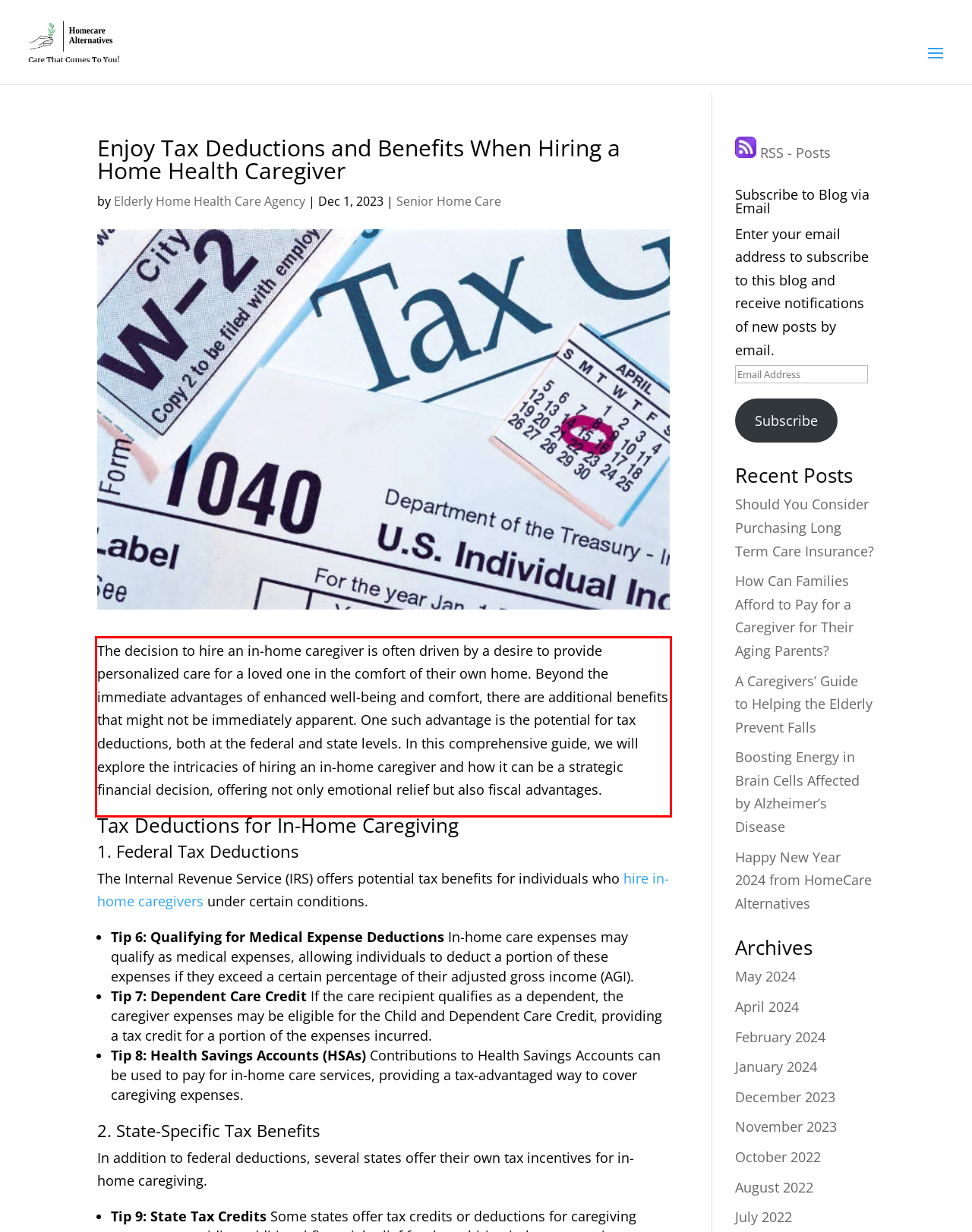Please perform OCR on the UI element surrounded by the red bounding box in the given webpage screenshot and extract its text content.

The decision to hire an in-home caregiver is often driven by a desire to provide personalized care for a loved one in the comfort of their own home. Beyond the immediate advantages of enhanced well-being and comfort, there are additional benefits that might not be immediately apparent. One such advantage is the potential for tax deductions, both at the federal and state levels. In this comprehensive guide, we will explore the intricacies of hiring an in-home caregiver and how it can be a strategic financial decision, offering not only emotional relief but also fiscal advantages.